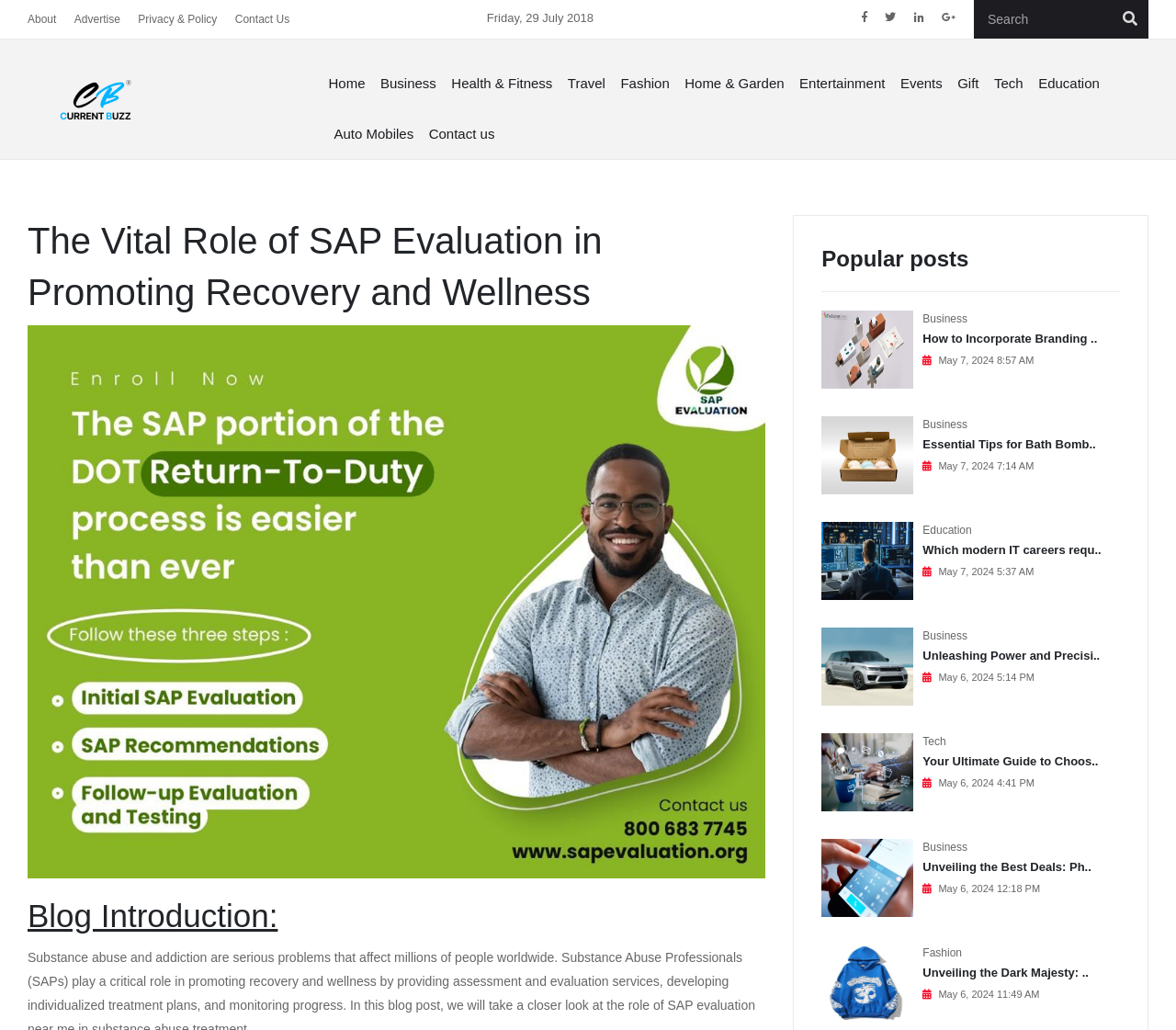How many images are used in the popular posts section?
Please provide a comprehensive answer based on the contents of the image.

I counted the number of images used in the popular posts section and found 5 images.